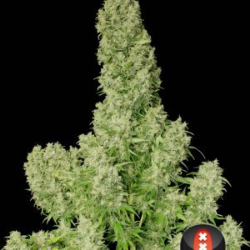Provide a thorough description of the image, including all visible elements.

The image features a lush, green cannabis plant characterized by its tall structure and dense clusters of frosty buds. This specific variety, known as "White Russian," is highlighted for its impressive yield and notable growth throughout its flowering phase. The plant's intricate buds, covered in trichomes, indicate a high resin production, making it a sought-after choice for both cultivation and consumption. The bottom corner includes a logo, possibly symbolizing the breeder or source of the seeds, enhancing the product's branding. This visual representation aligns with the descriptions of the White Russian Feminized Seeds available for purchase, emphasizing its ideal growing conditions and expected results.